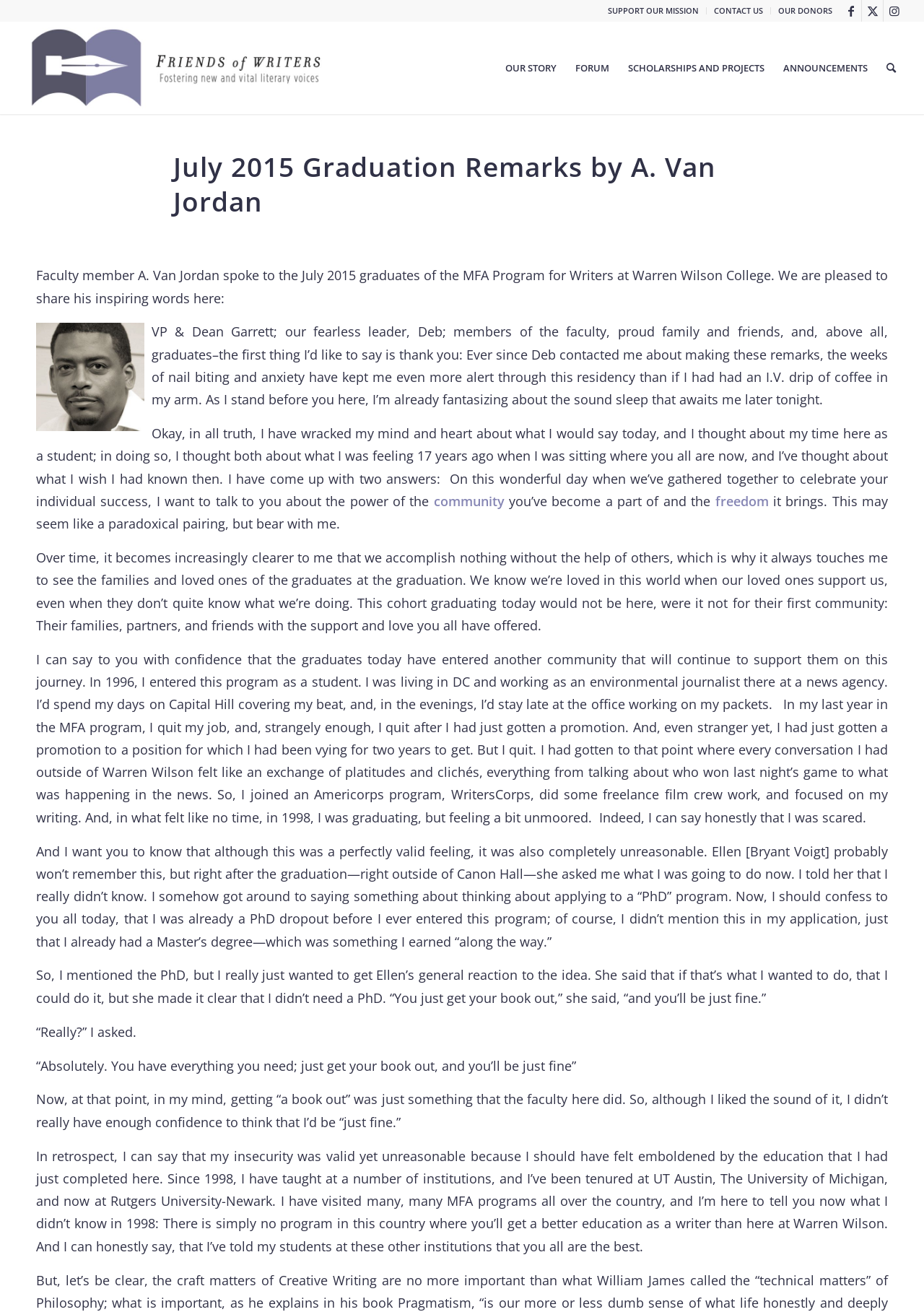Respond to the question below with a single word or phrase:
What is the name of the college mentioned?

Warren Wilson College